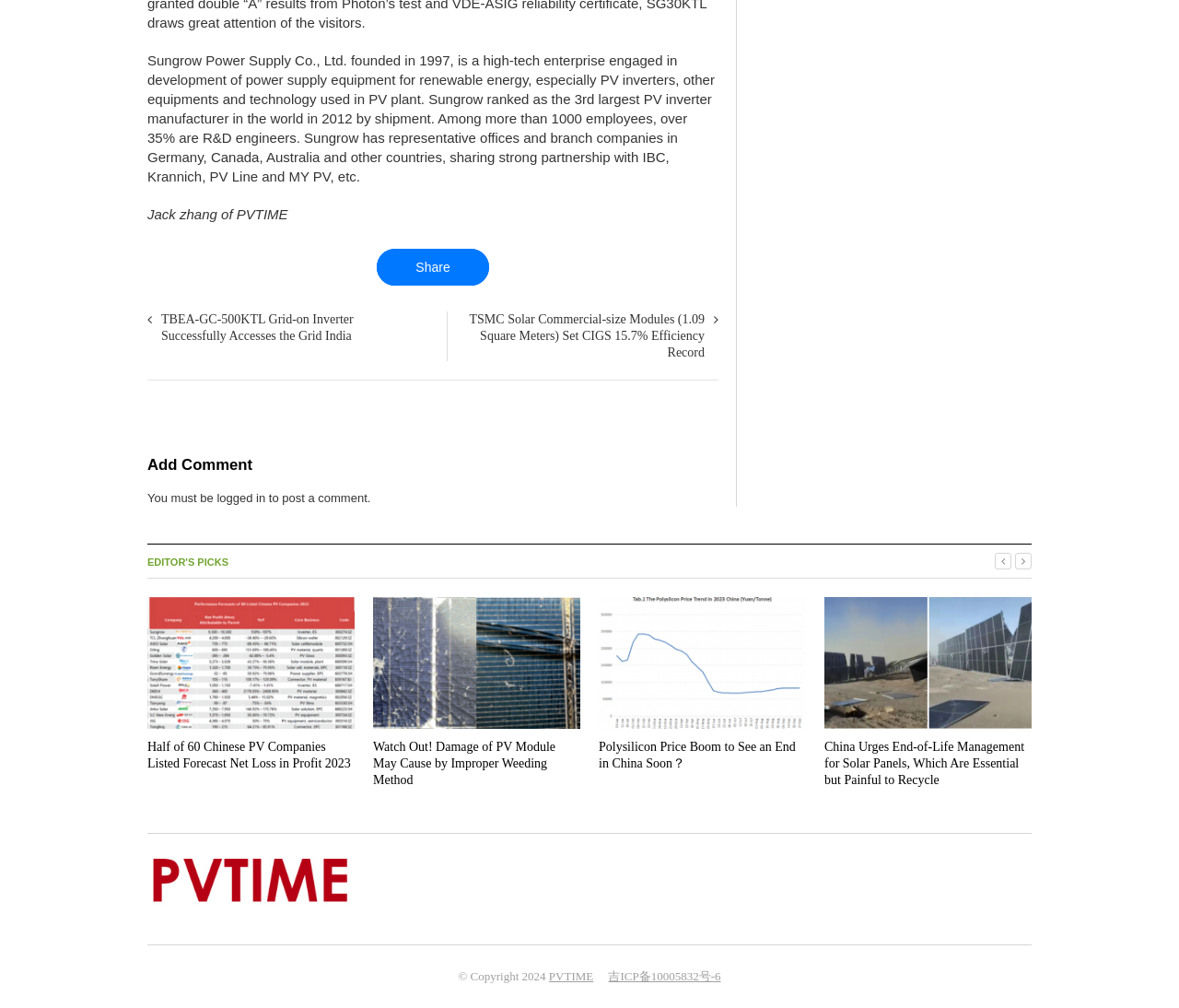Use one word or a short phrase to answer the question provided: 
How many social media links are at the bottom of the webpage?

2